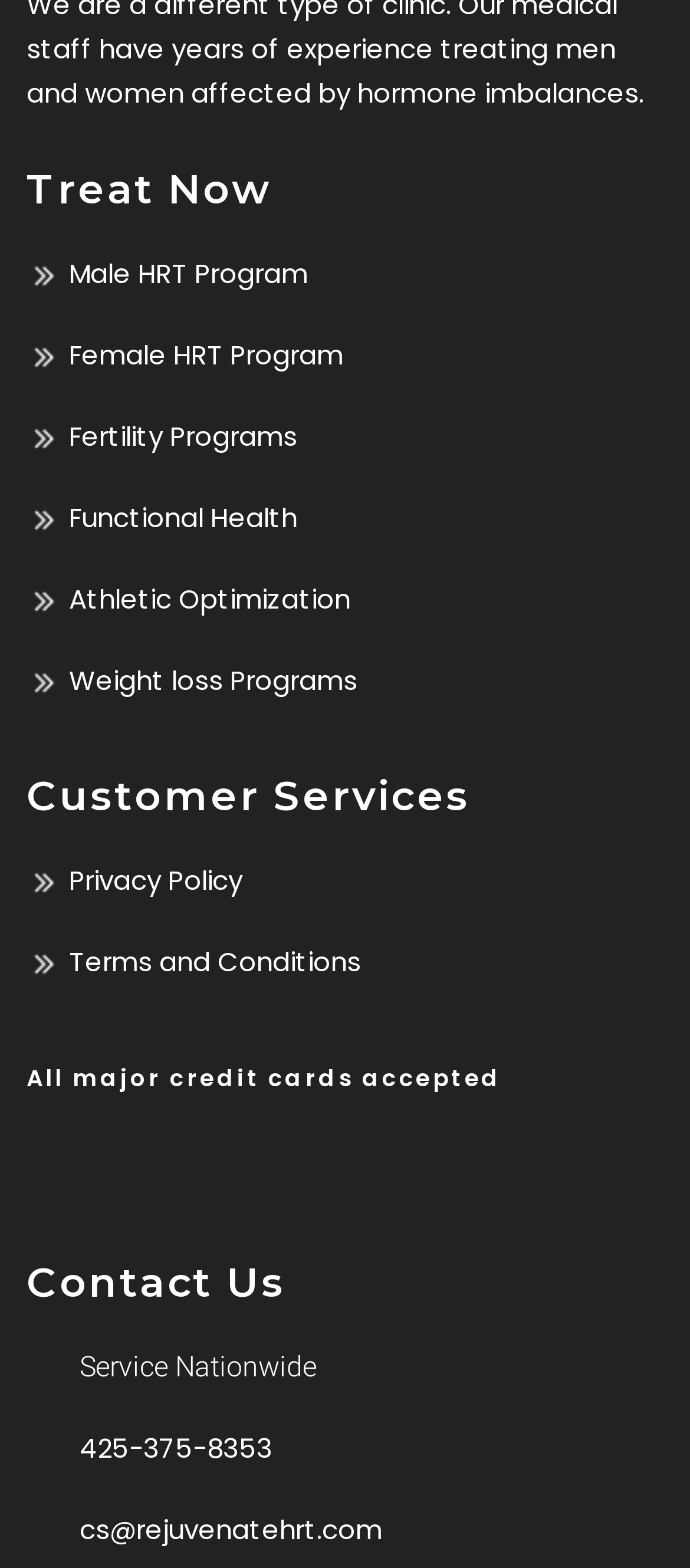Utilize the details in the image to give a detailed response to the question: What is the first program listed under HRT?

I looked at the links under the 'Treat Now' heading and found that the first link is ' Male HRT Program', which indicates that it is the first program listed under HRT.